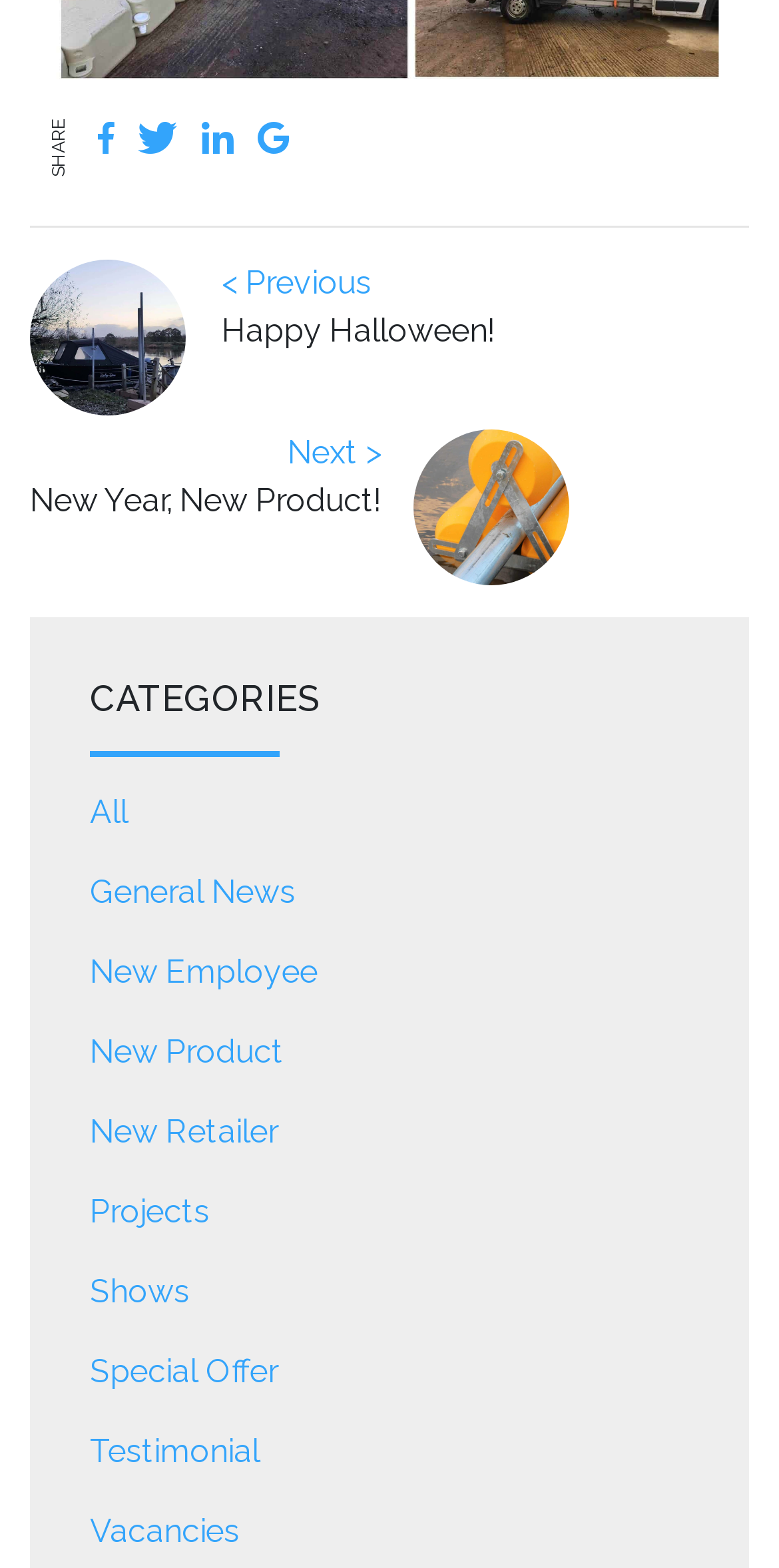Determine the bounding box coordinates of the area to click in order to meet this instruction: "Share the page".

[0.062, 0.075, 0.088, 0.113]